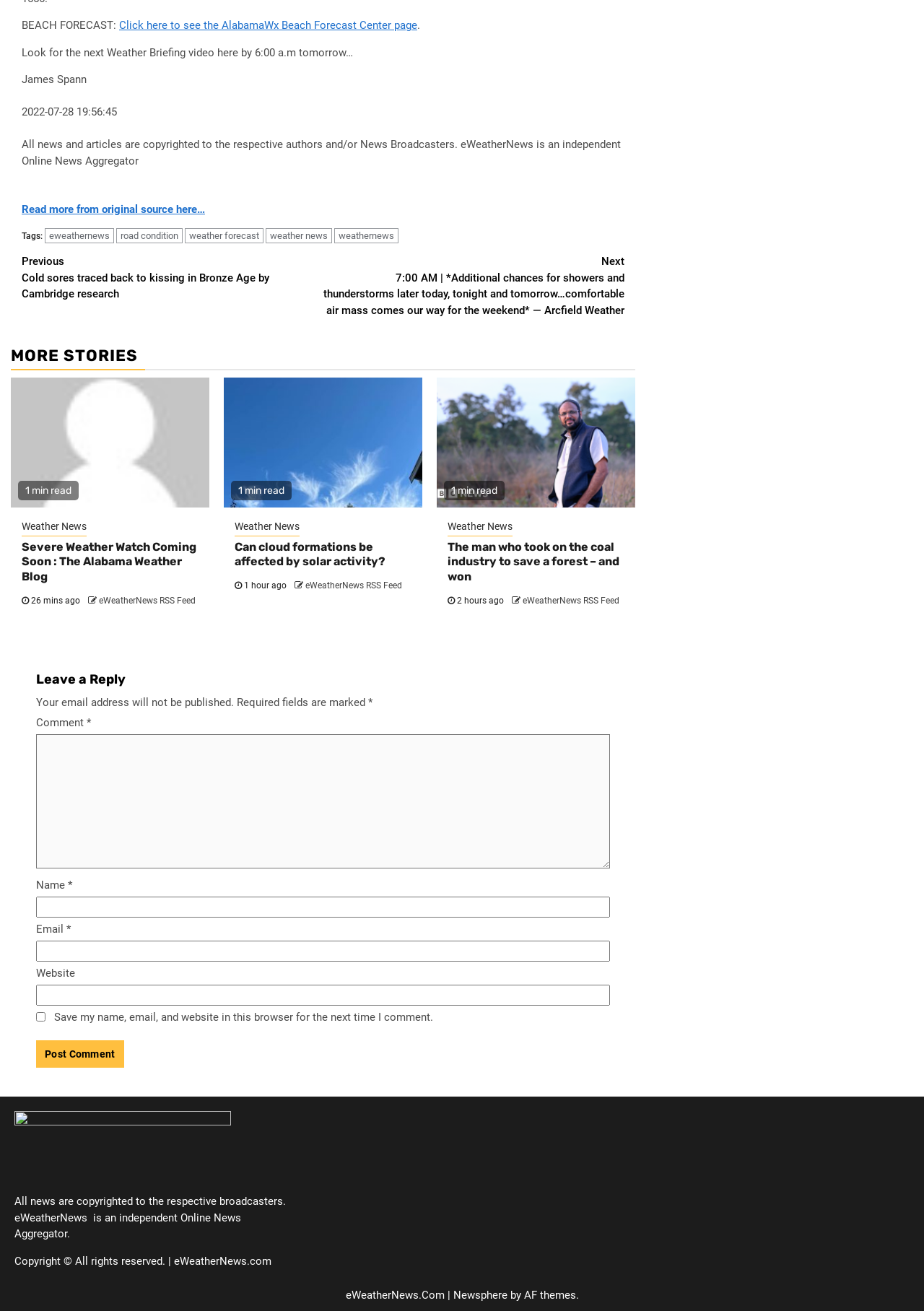For the given element description parent_node: 1 min read, determine the bounding box coordinates of the UI element. The coordinates should follow the format (top-left x, top-left y, bottom-right x, bottom-right y) and be within the range of 0 to 1.

[0.012, 0.288, 0.227, 0.387]